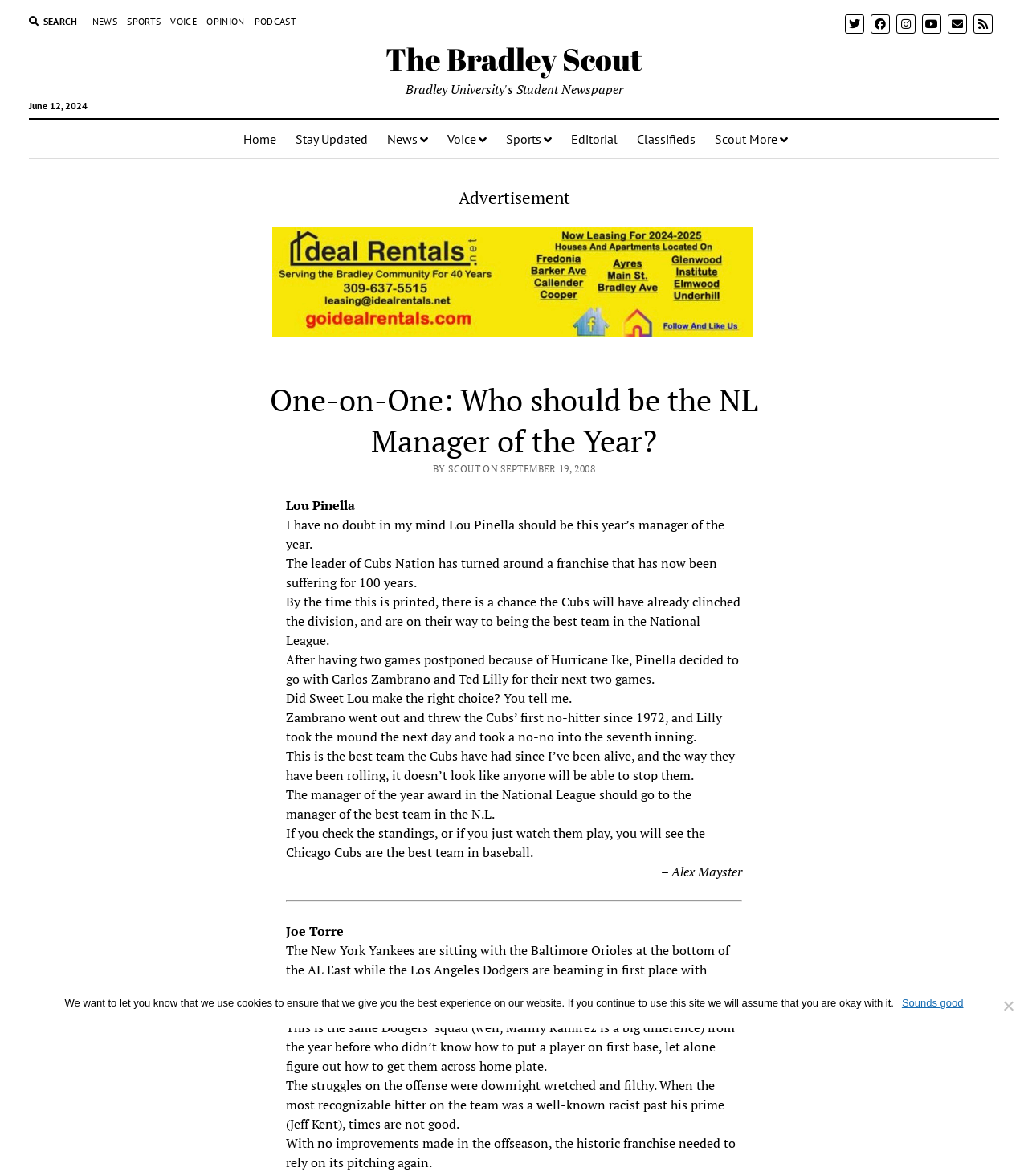Identify the bounding box of the HTML element described as: "The Bradley Scout".

[0.375, 0.033, 0.625, 0.068]